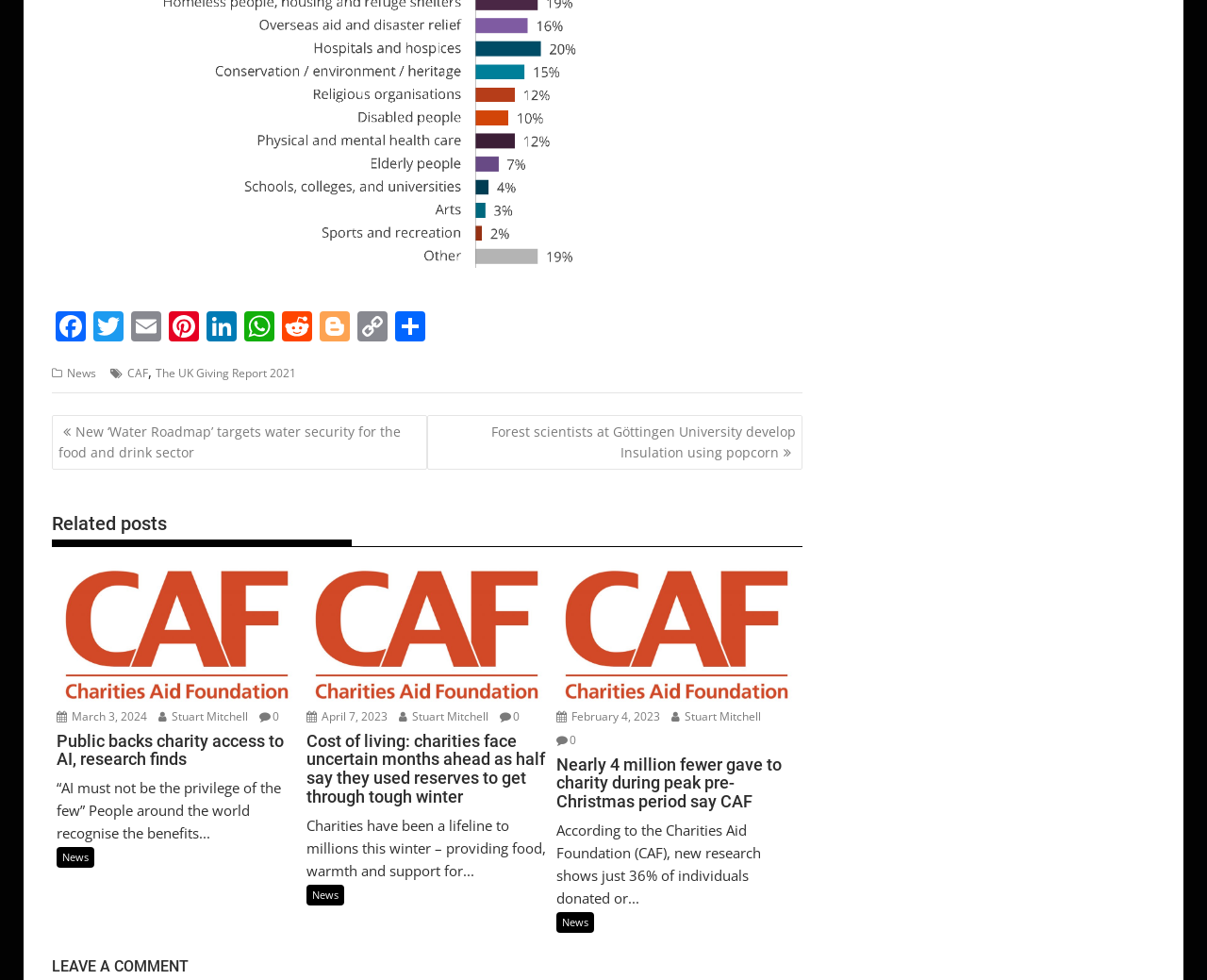Please specify the bounding box coordinates of the clickable section necessary to execute the following command: "View the related post 'Public backs charity access to AI, research finds'".

[0.047, 0.747, 0.246, 0.785]